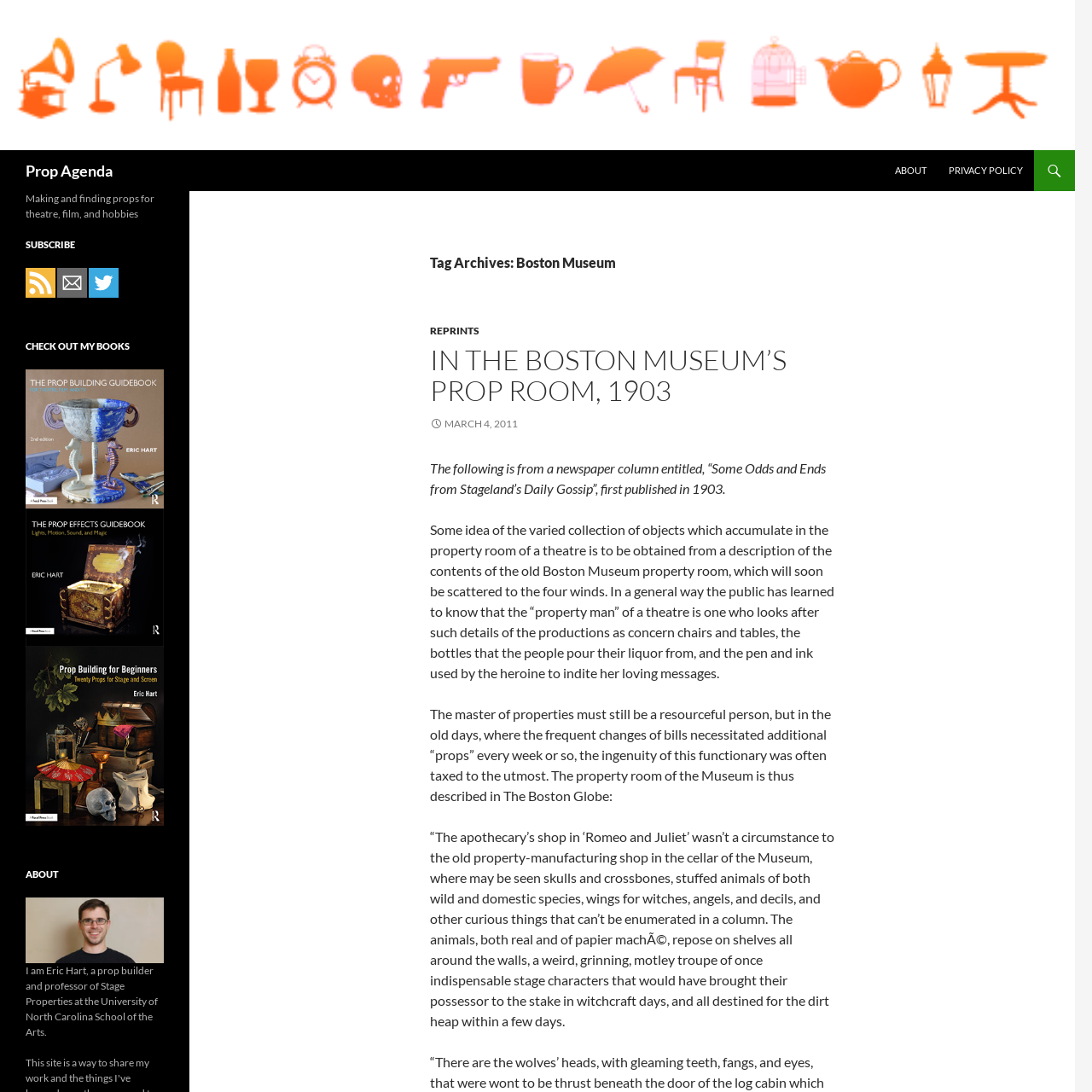Find the bounding box coordinates of the element you need to click on to perform this action: 'Subscribe to the RSS feed'. The coordinates should be represented by four float values between 0 and 1, in the format [left, top, right, bottom].

[0.023, 0.252, 0.051, 0.264]